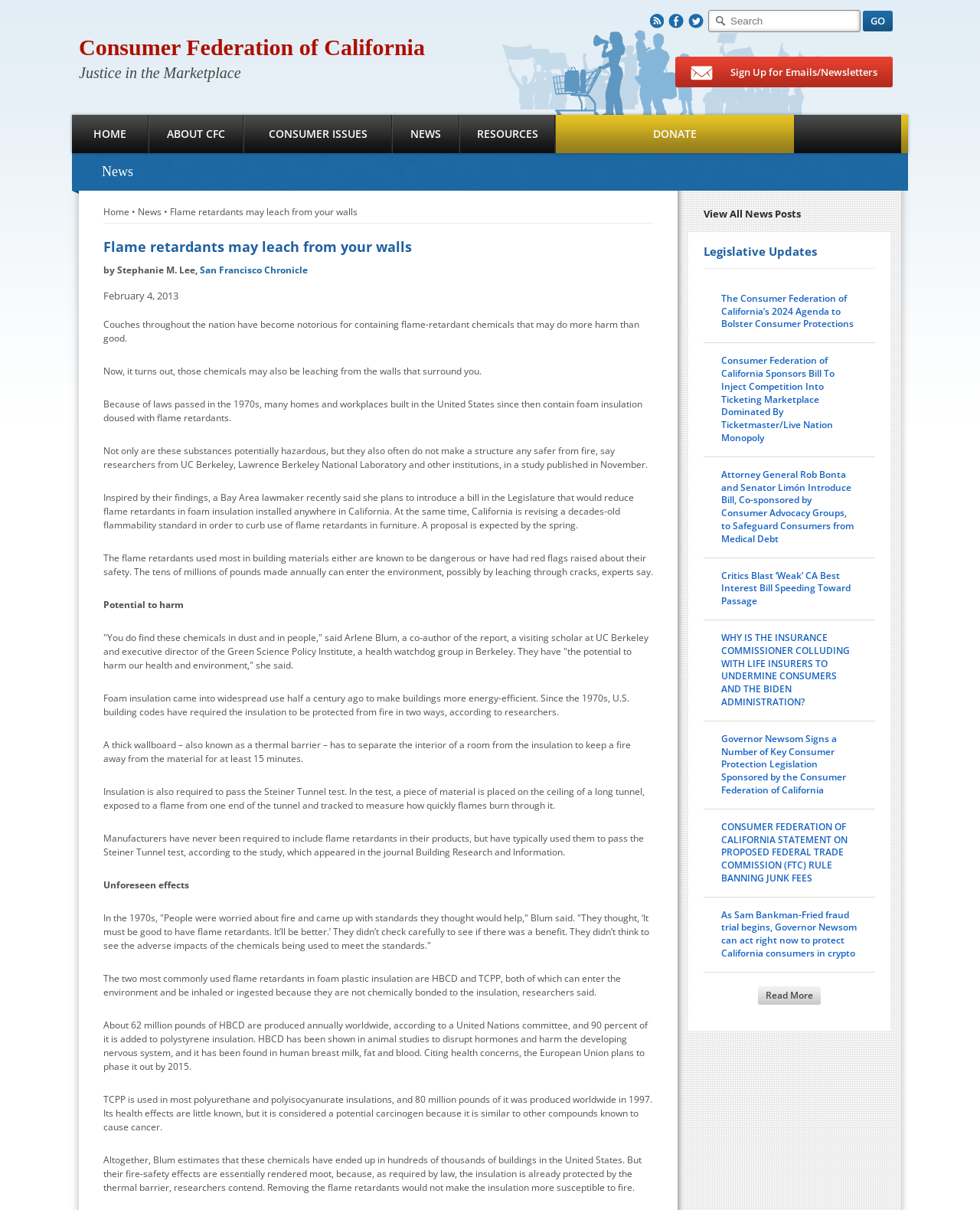Please identify the bounding box coordinates of the element that needs to be clicked to execute the following command: "View all news posts". Provide the bounding box using four float numbers between 0 and 1, formatted as [left, top, right, bottom].

[0.702, 0.171, 0.817, 0.182]